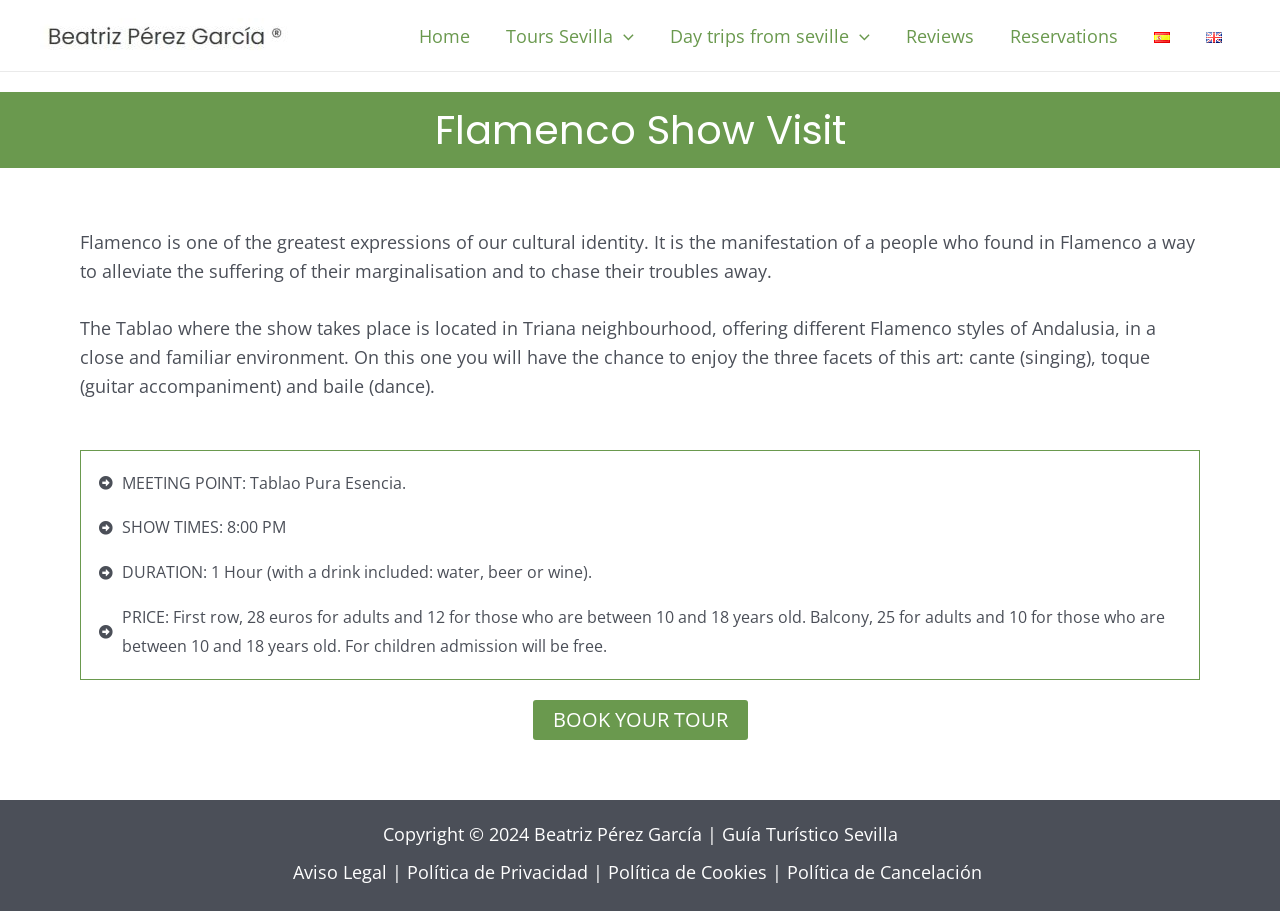Select the bounding box coordinates of the element I need to click to carry out the following instruction: "Visit the 'Reviews' page".

[0.694, 0.001, 0.775, 0.077]